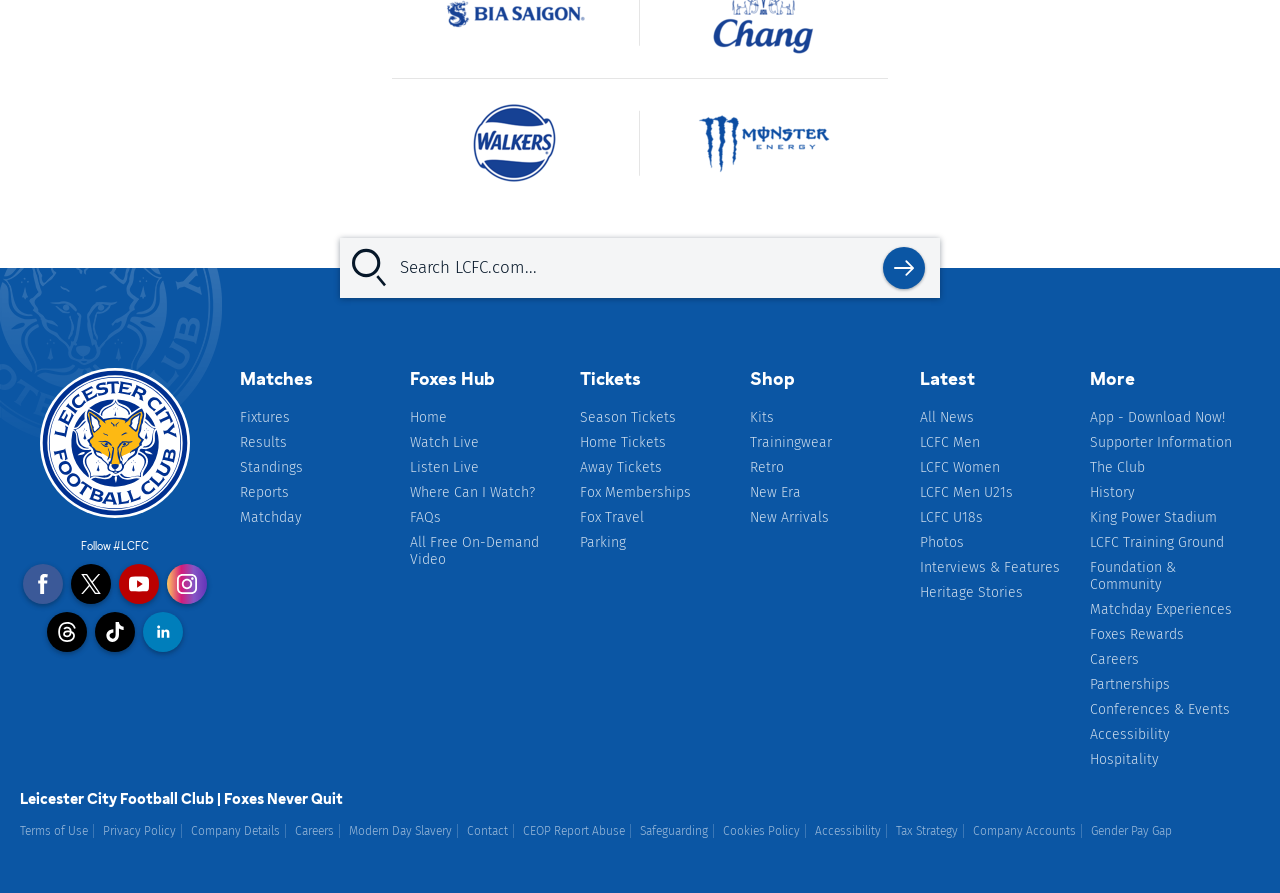Please locate the bounding box coordinates of the region I need to click to follow this instruction: "Read All News".

[0.719, 0.458, 0.844, 0.477]